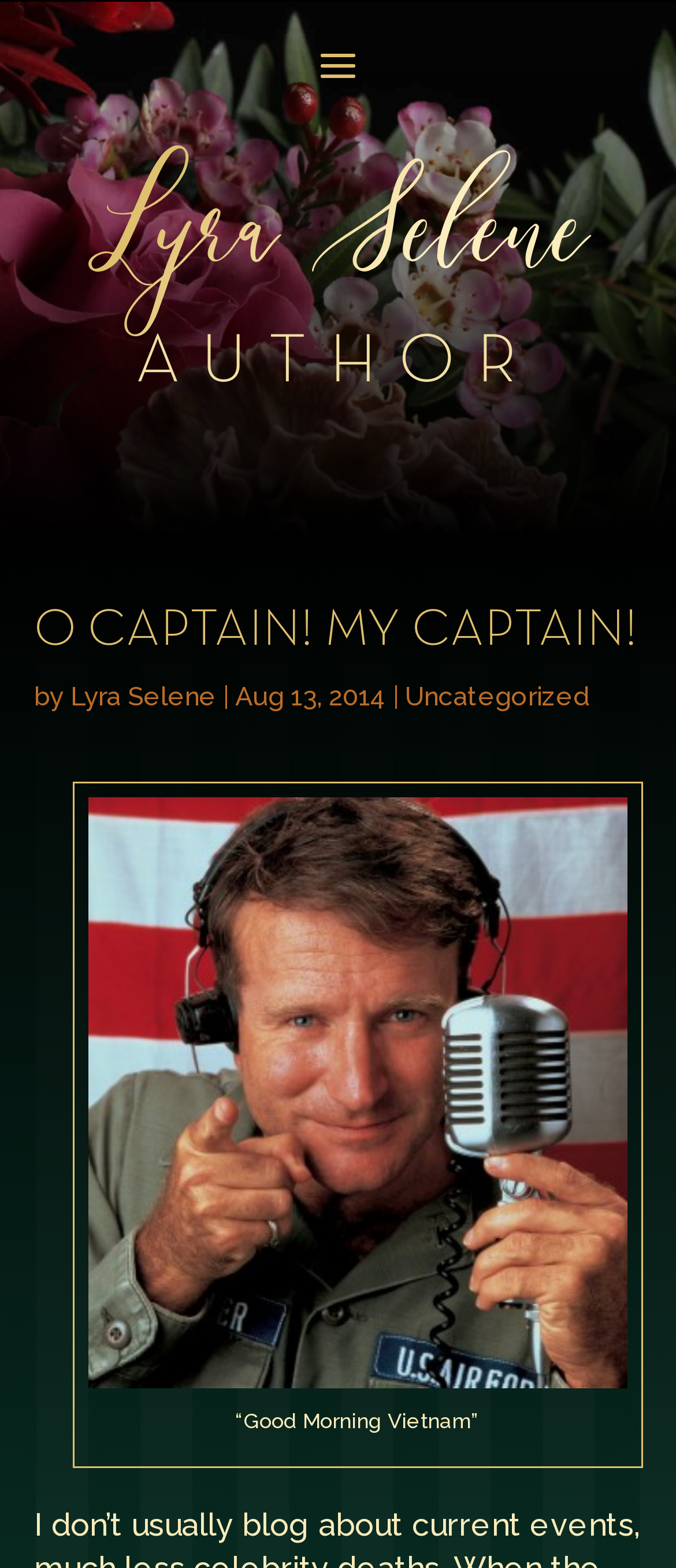Who is the author of the article?
Offer a detailed and full explanation in response to the question.

The author of the article can be found by looking at the heading 'AUTHOR' which is followed by a link 'Lyra Selene', indicating that Lyra Selene is the author of the article.